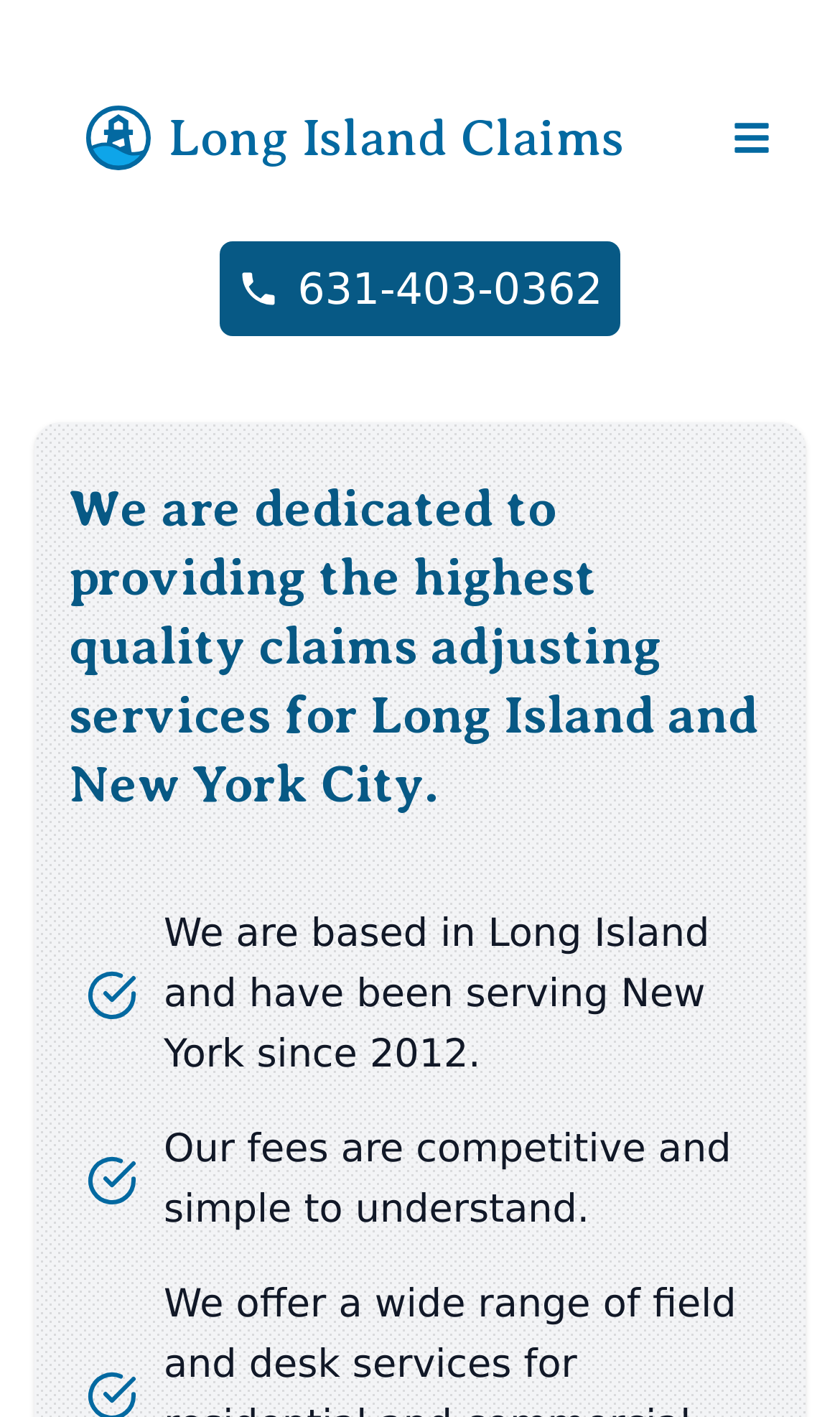Based on the image, please respond to the question with as much detail as possible:
Where is the company based?

The company is based in Long Island, as stated in the StaticText element 'We are based in Long Island and have been serving New York since 2012.' which provides information about the company's location and history.